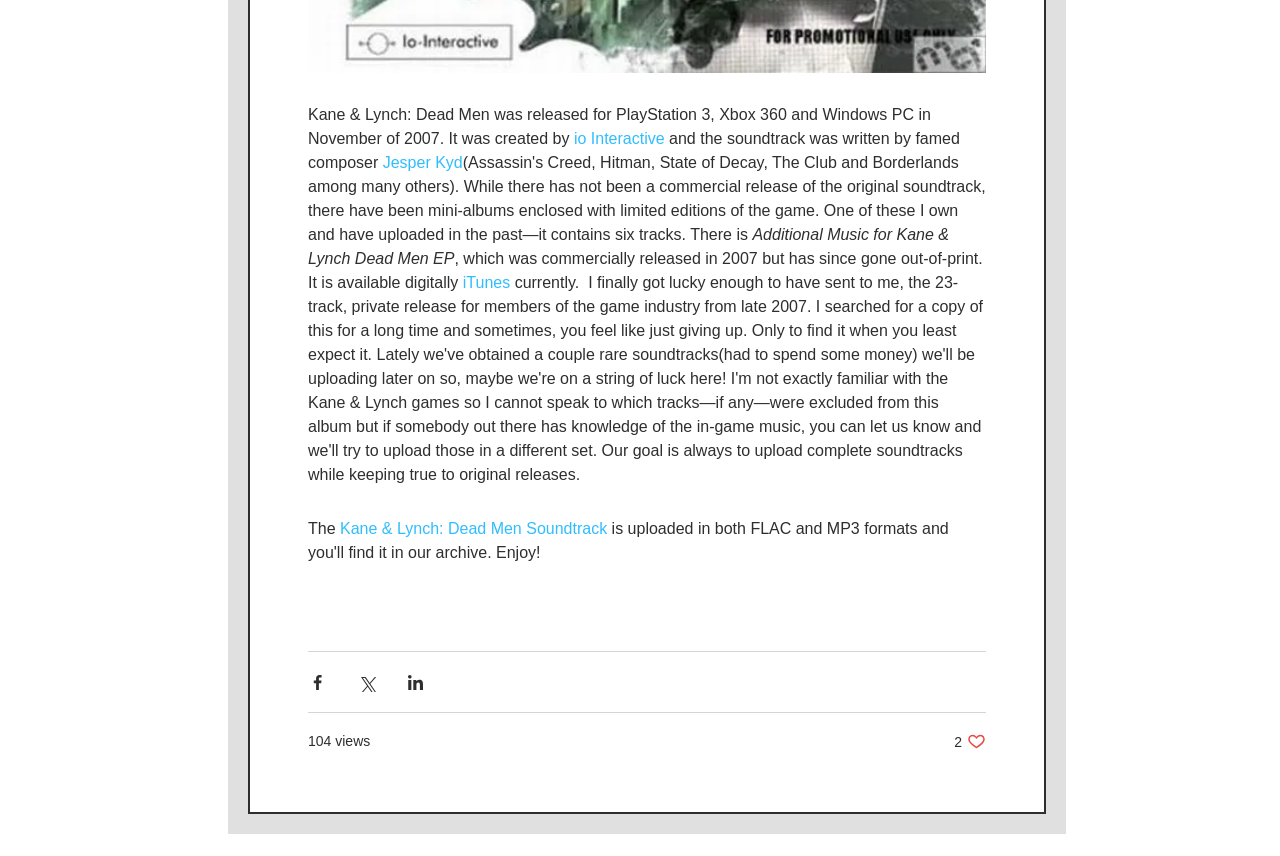Find and indicate the bounding box coordinates of the region you should select to follow the given instruction: "Click the link to io Interactive".

[0.445, 0.152, 0.519, 0.172]